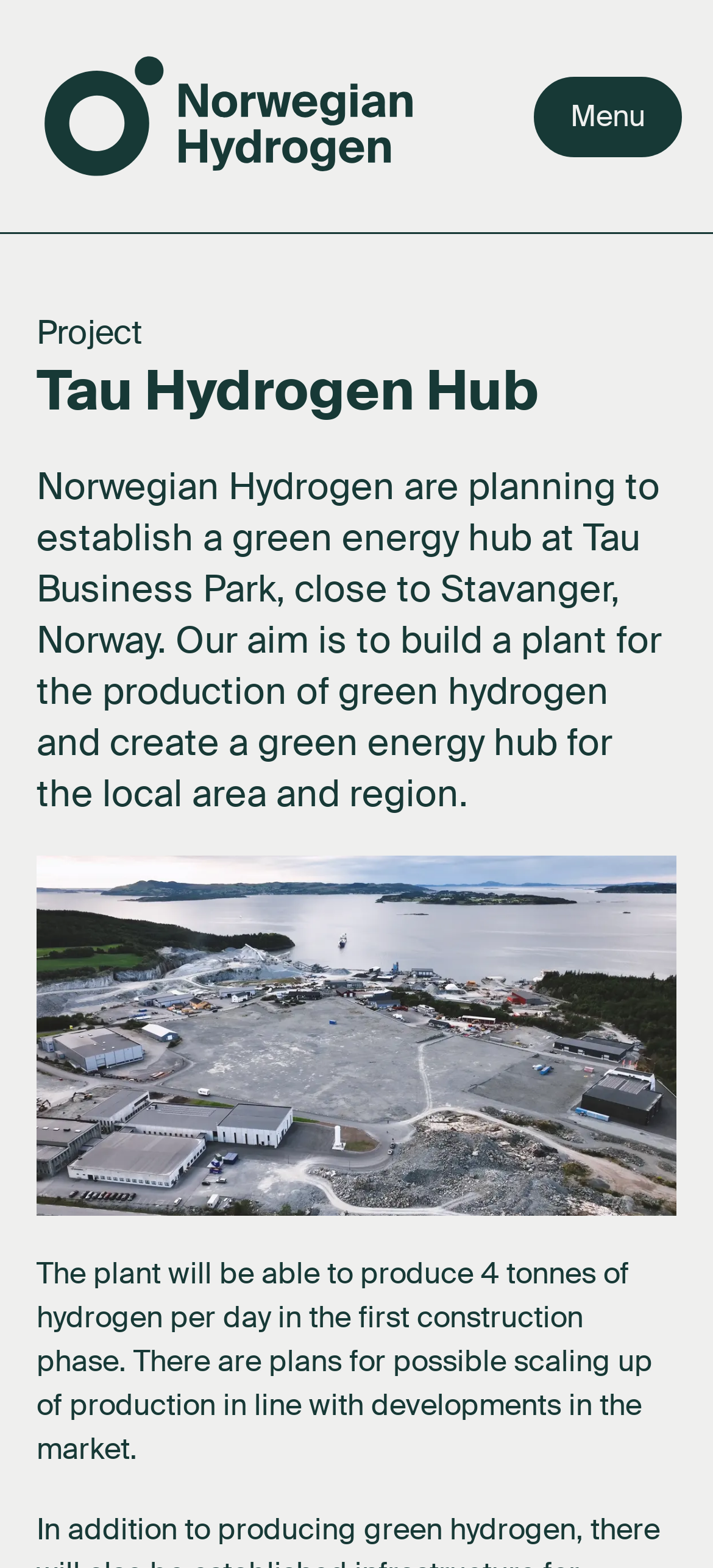What is the purpose of the plant?
Please give a well-detailed answer to the question.

The webpage mentions that the aim is to build a plant for the production of green hydrogen and create a green energy hub for the local area and region, as stated in the paragraph below the heading 'Tau Hydrogen Hub'.